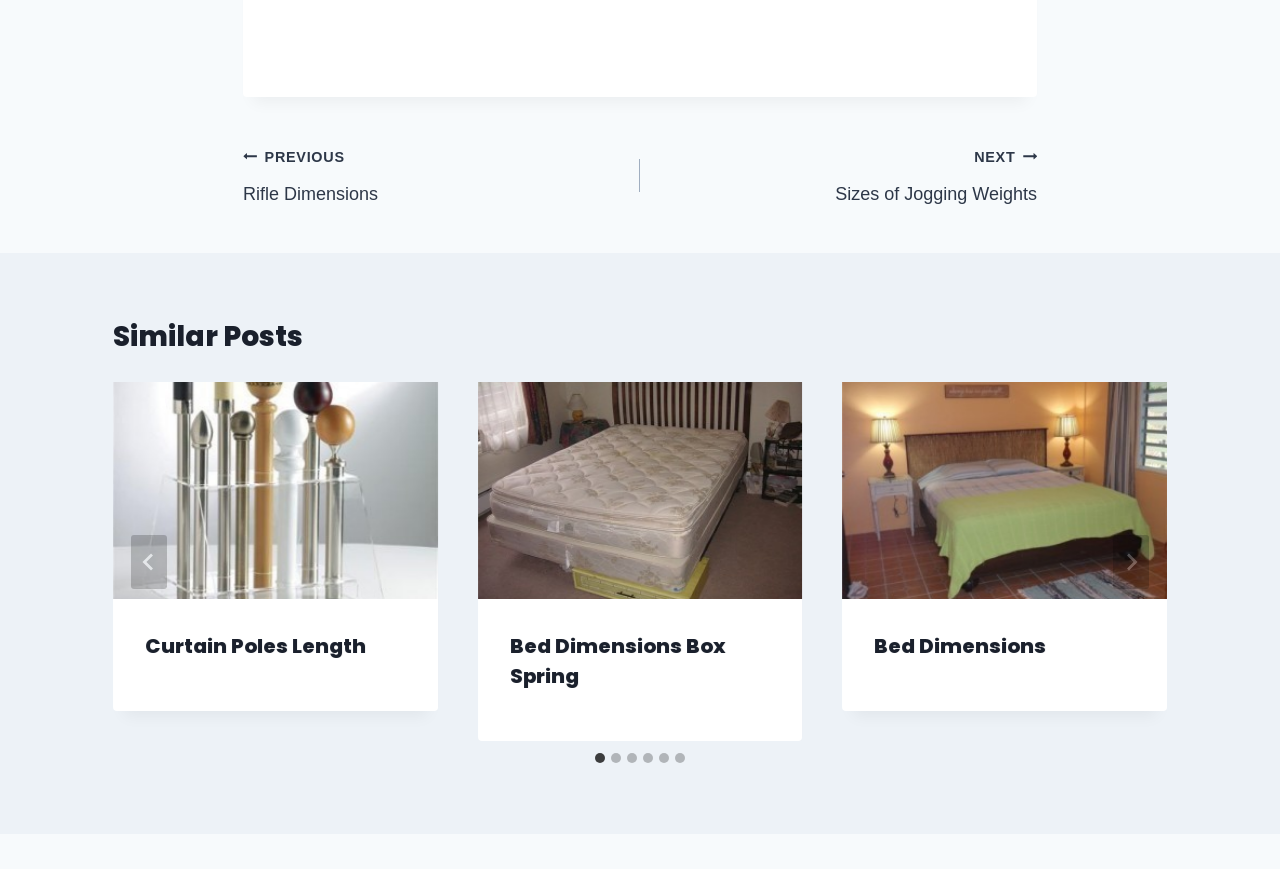Please find the bounding box coordinates of the section that needs to be clicked to achieve this instruction: "Go to previous post".

[0.19, 0.163, 0.5, 0.24]